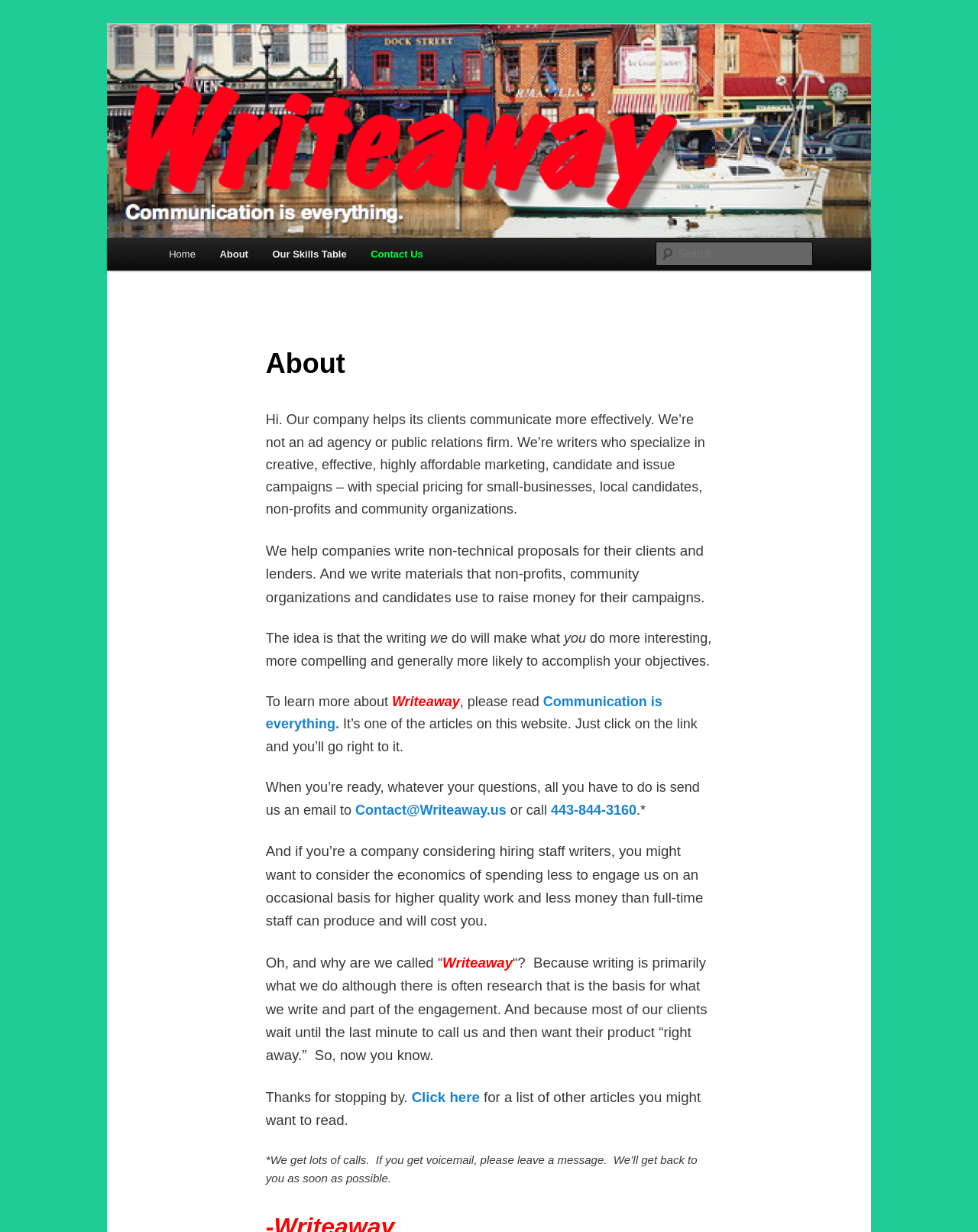Please mark the clickable region by giving the bounding box coordinates needed to complete this instruction: "Read the 'About' article".

[0.272, 0.271, 0.728, 0.317]